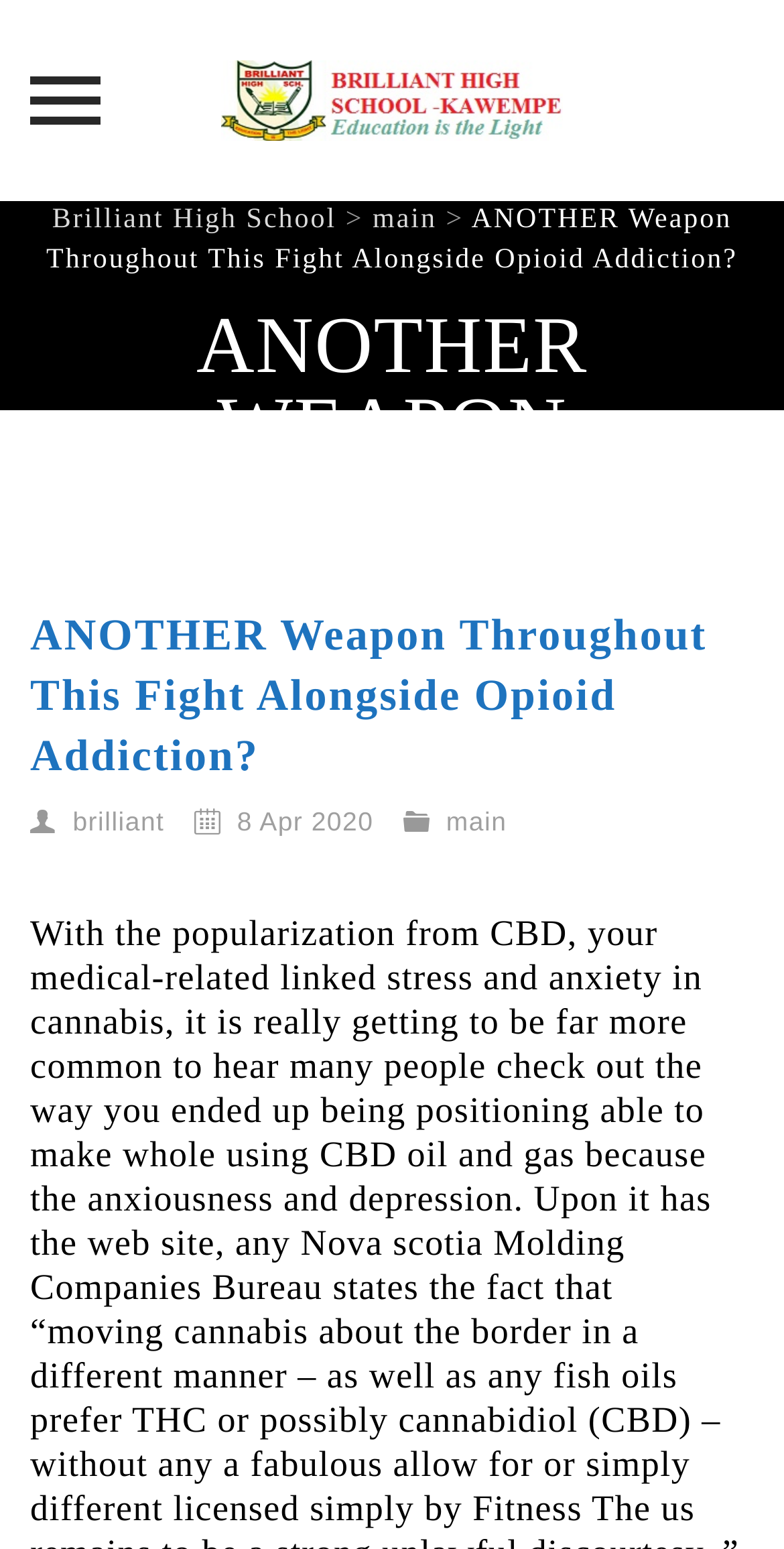What is the date of the article?
Provide a well-explained and detailed answer to the question.

The date of the article can be found in the middle of the webpage, where it is written as '8 Apr 2020' next to the author's name.